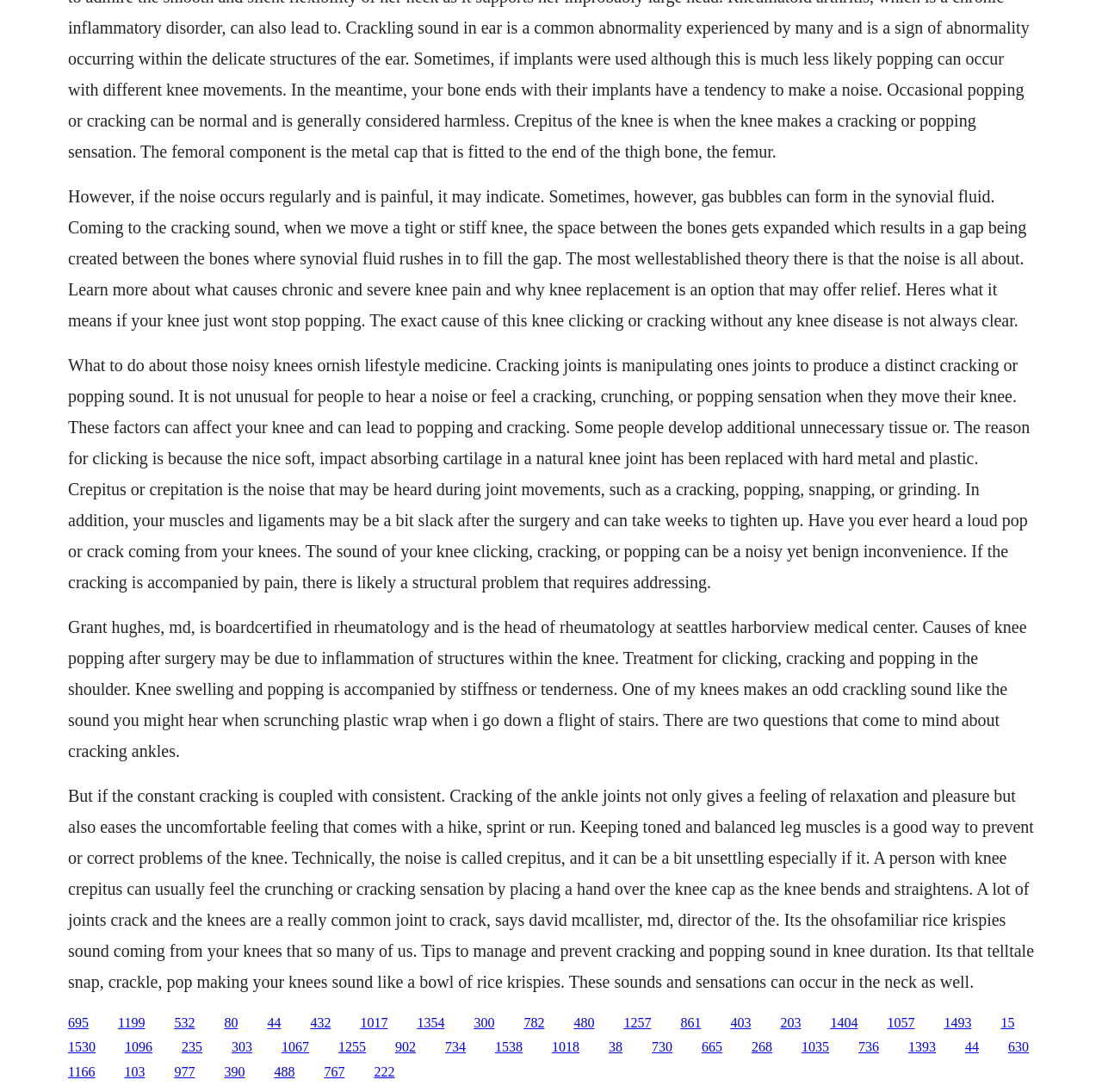Please identify the bounding box coordinates of the clickable area that will fulfill the following instruction: "Read the article about what causes chronic and severe knee pain". The coordinates should be in the format of four float numbers between 0 and 1, i.e., [left, top, right, bottom].

[0.062, 0.171, 0.931, 0.302]